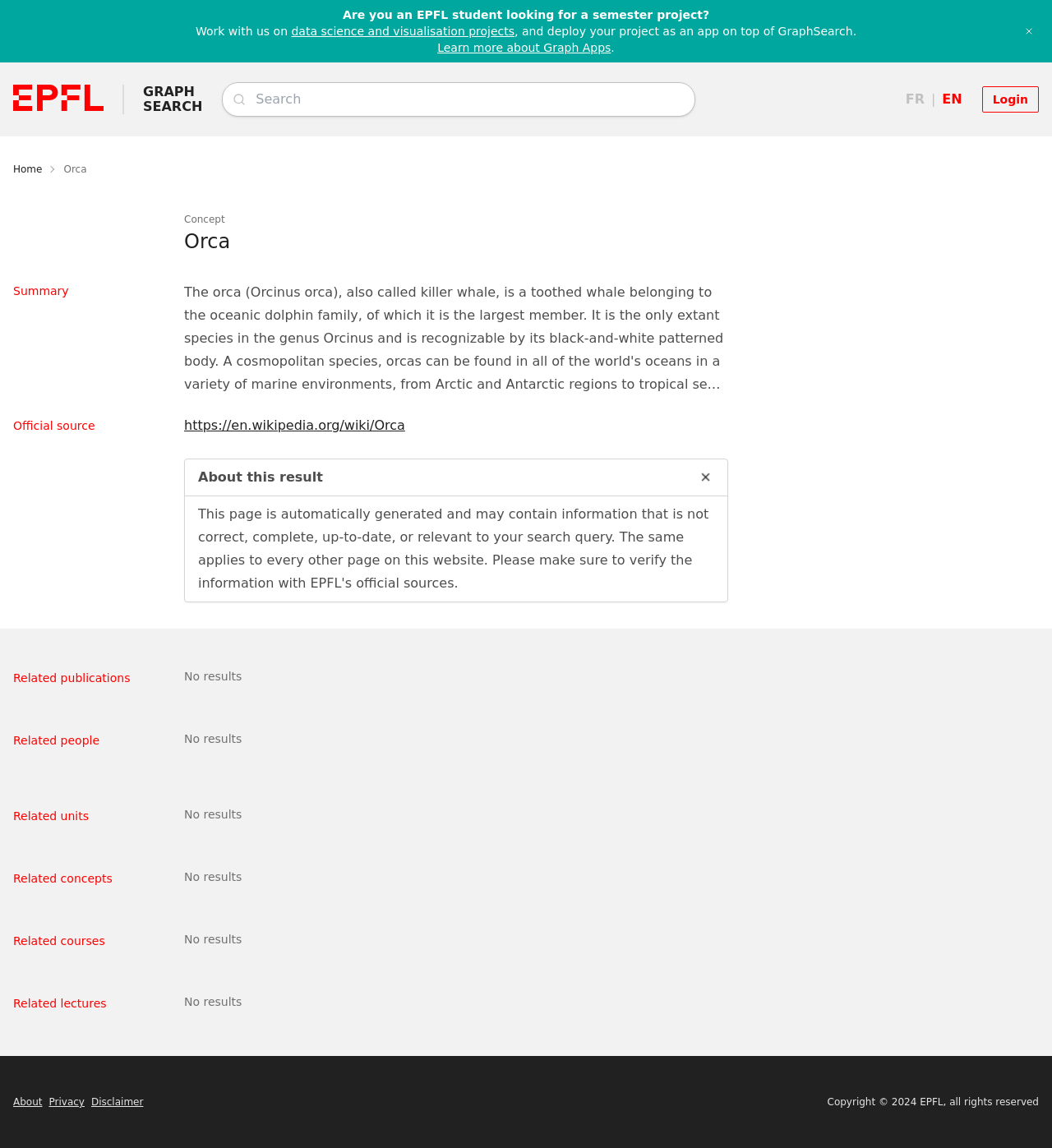Please answer the following question using a single word or phrase: 
What is the topic of the 'Related publications' section?

Orca